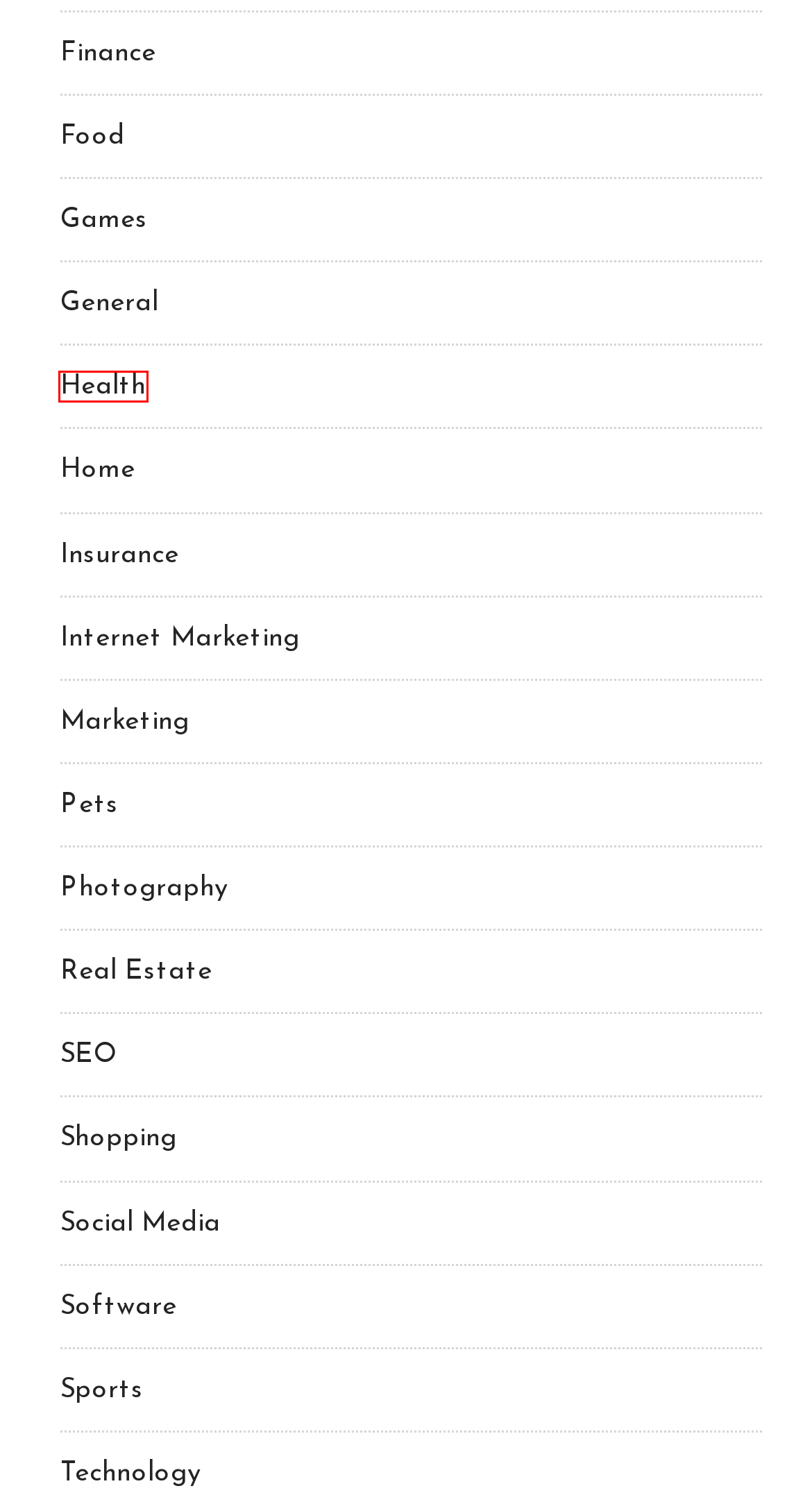Examine the screenshot of a webpage with a red bounding box around an element. Then, select the webpage description that best represents the new page after clicking the highlighted element. Here are the descriptions:
A. Sports – Life diagnostics
B. Software – Life diagnostics
C. Technology – Life diagnostics
D. Games – Life diagnostics
E. Insurance – Life diagnostics
F. Shopping – Life diagnostics
G. Health – Life diagnostics
H. Marketing – Life diagnostics

G